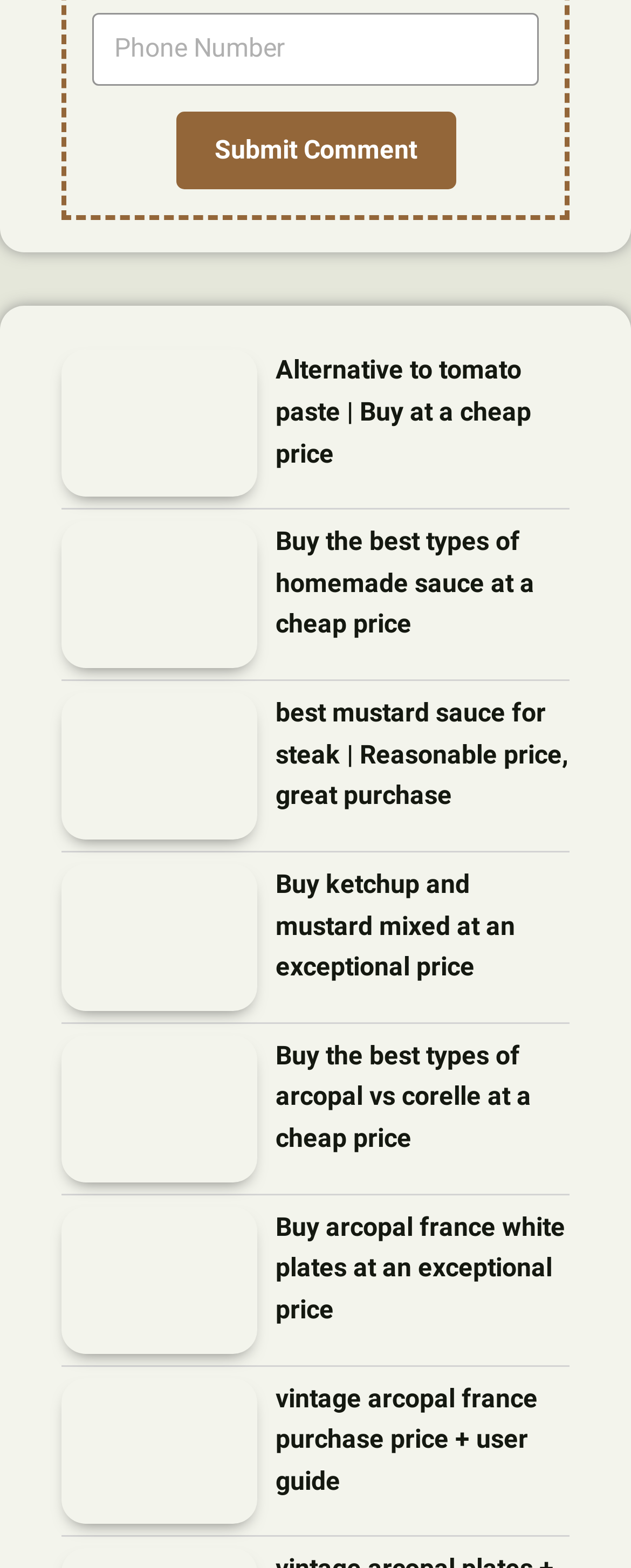Could you provide the bounding box coordinates for the portion of the screen to click to complete this instruction: "Buy alternative to tomato paste at a cheap price"?

[0.097, 0.223, 0.408, 0.317]